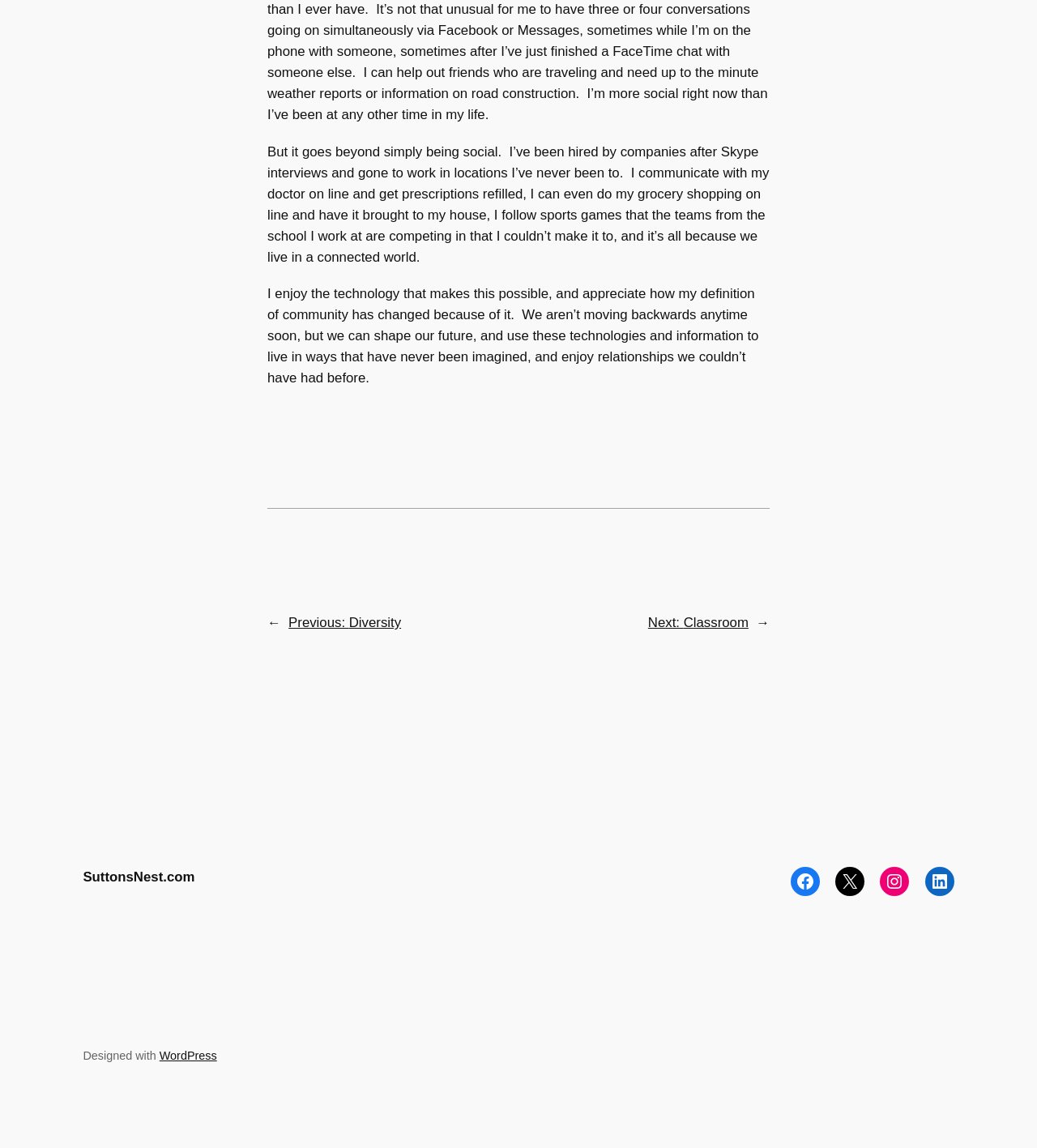Consider the image and give a detailed and elaborate answer to the question: 
What is the author's opinion about technology?

The author expresses a positive opinion about technology, mentioning how it has enabled them to work remotely, communicate with their doctor, and engage in various activities online, and appreciates how it has changed their definition of community.